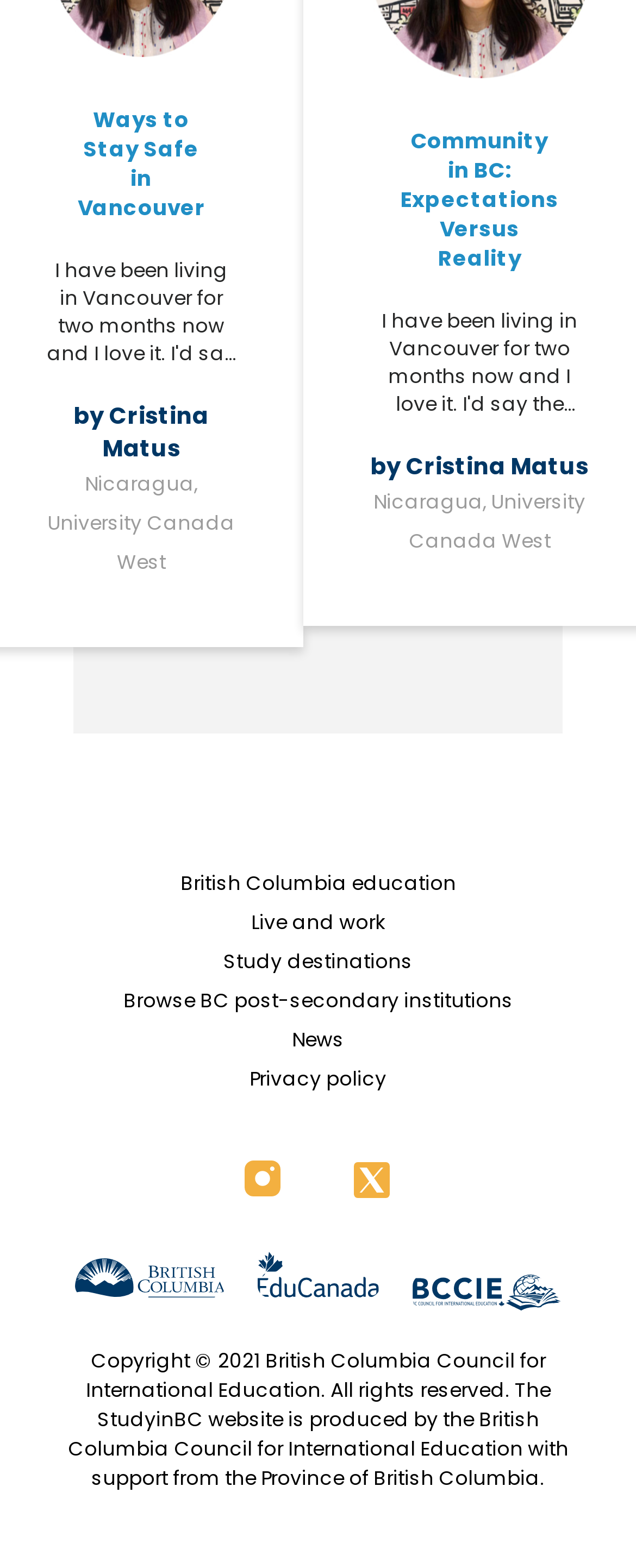Refer to the image and offer a detailed explanation in response to the question: What are the social media platforms linked on the webpage?

I determined the answer by examining the link elements with the text 'Instagram' and 'Twitter', which indicates that these are the social media platforms linked on the webpage.